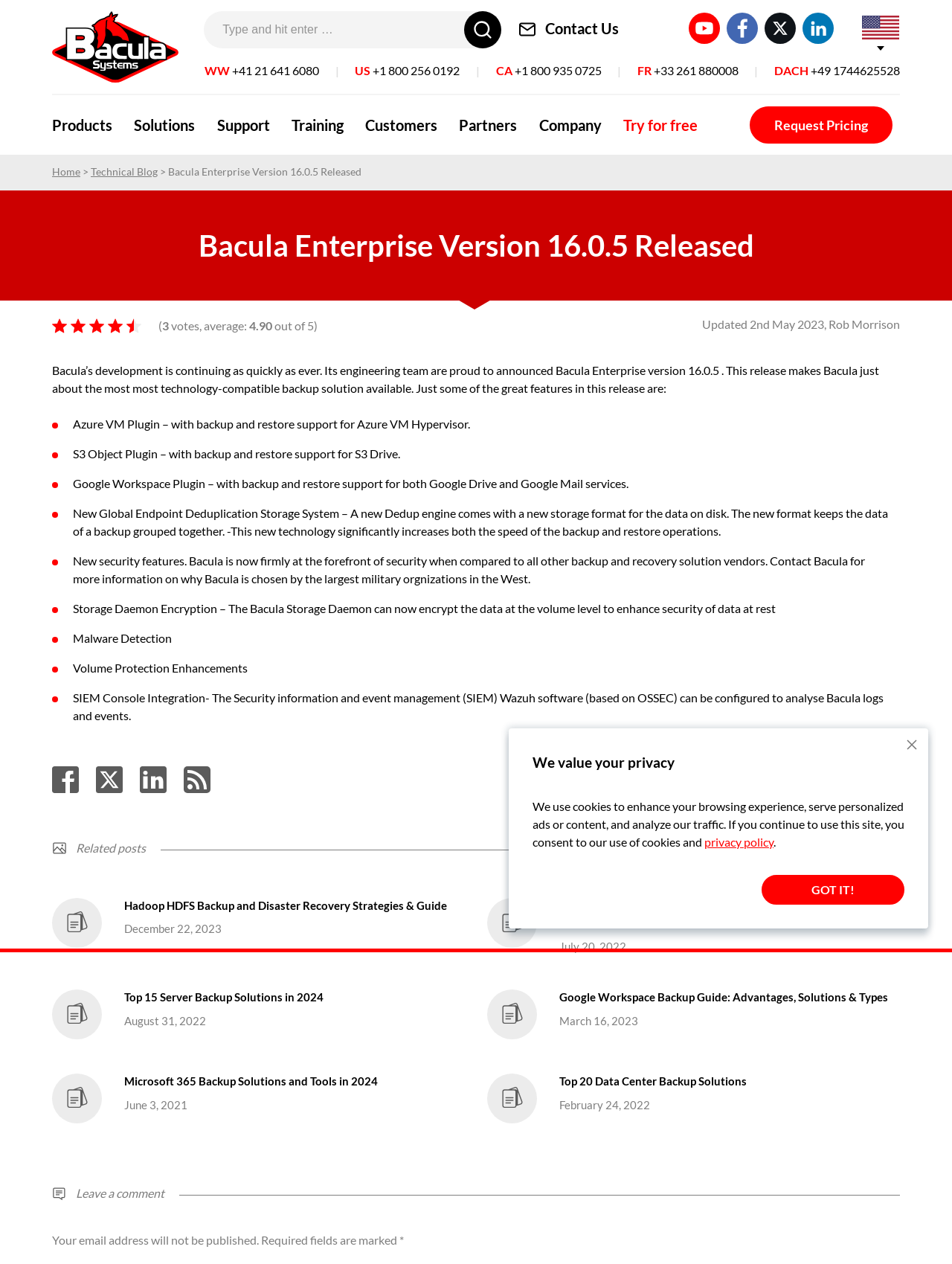What is the version of Bacula Enterprise released?
Please provide a detailed answer to the question.

The answer can be found in the heading 'Bacula Enterprise Version 16.0.5 Released' and also in the StaticText 'Bacula’s development is continuing as quickly as ever. Its engineering team are proud to announced Bacula Enterprise version 16.0.5.'